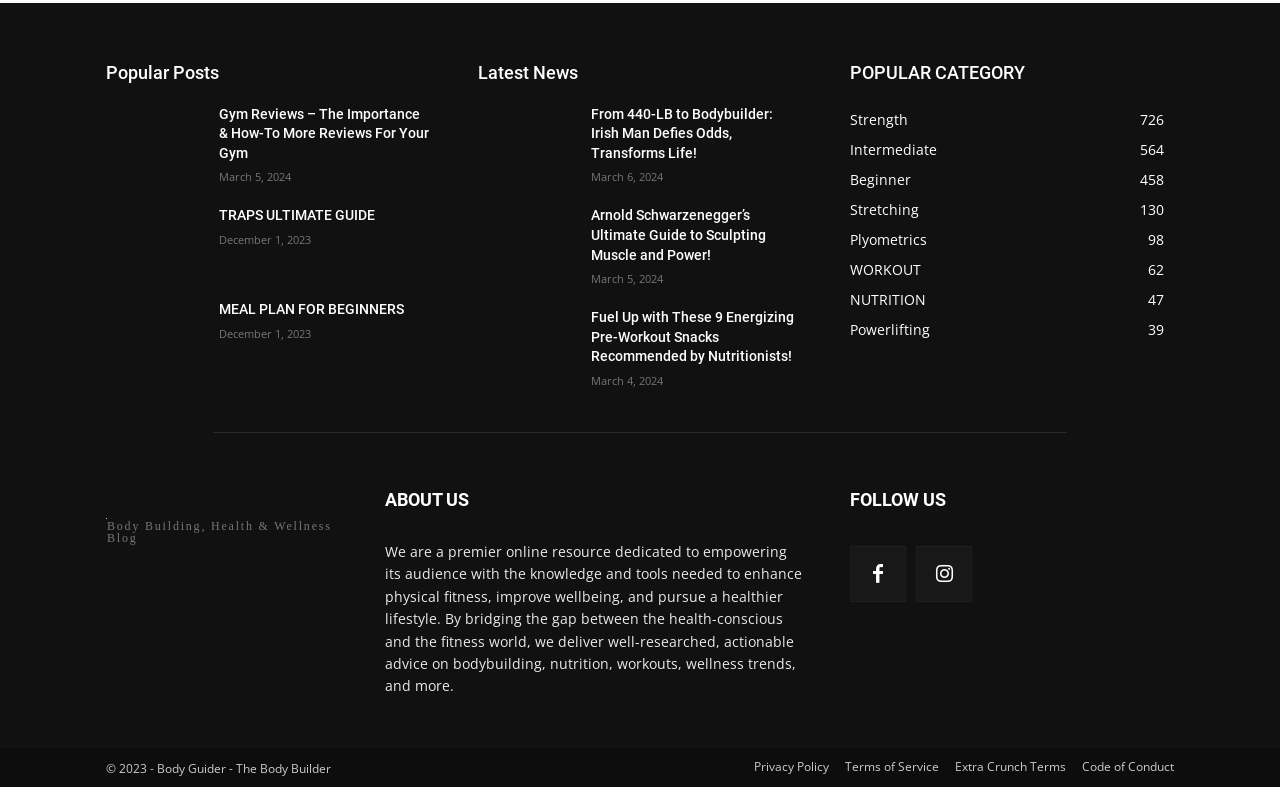How many social media platforms can you follow the website on?
Provide a thorough and detailed answer to the question.

I found the 'FOLLOW US' section, which lists two social media platforms that the website can be followed on, represented by the icons '' and ''.